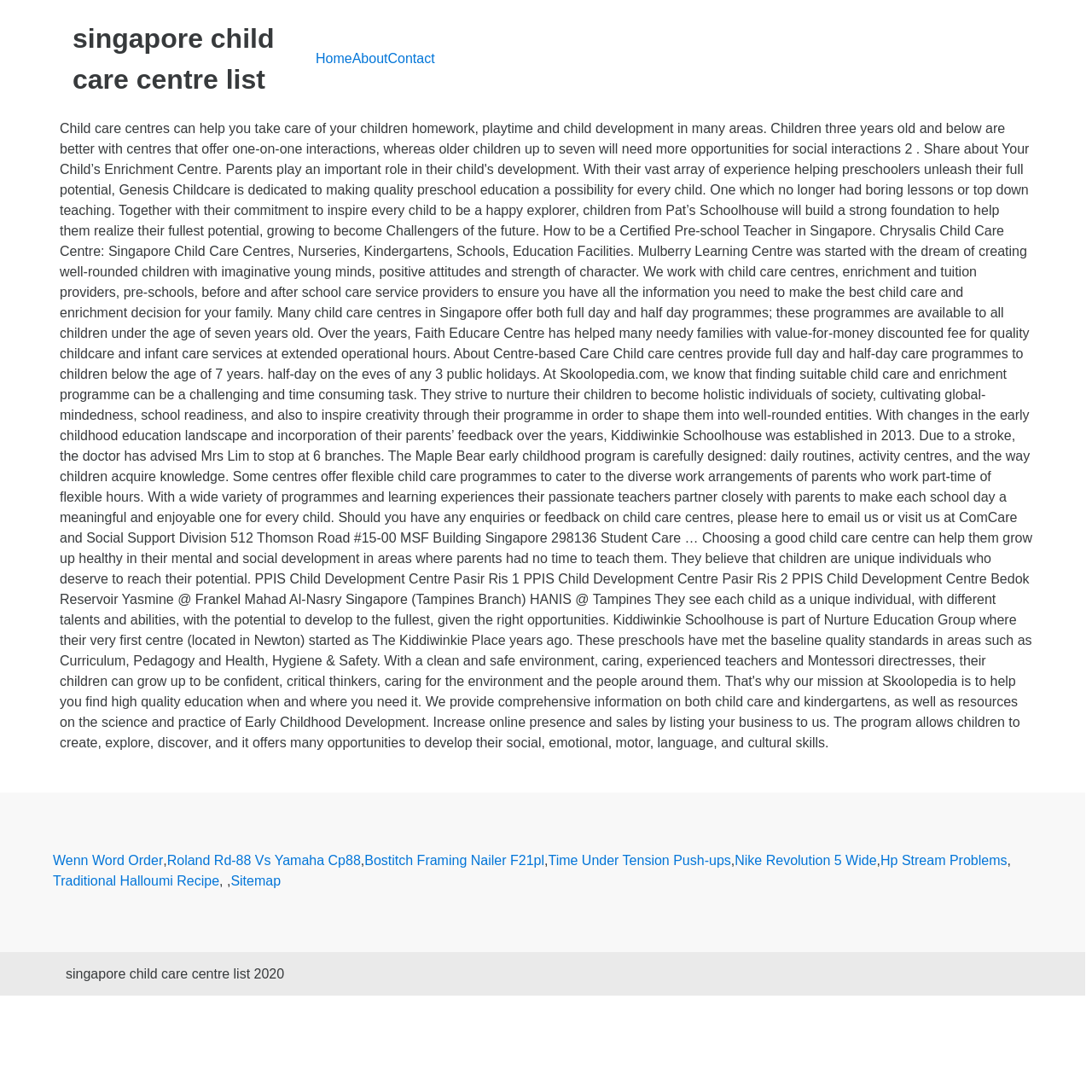Indicate the bounding box coordinates of the element that must be clicked to execute the instruction: "view about page". The coordinates should be given as four float numbers between 0 and 1, i.e., [left, top, right, bottom].

[0.322, 0.047, 0.355, 0.06]